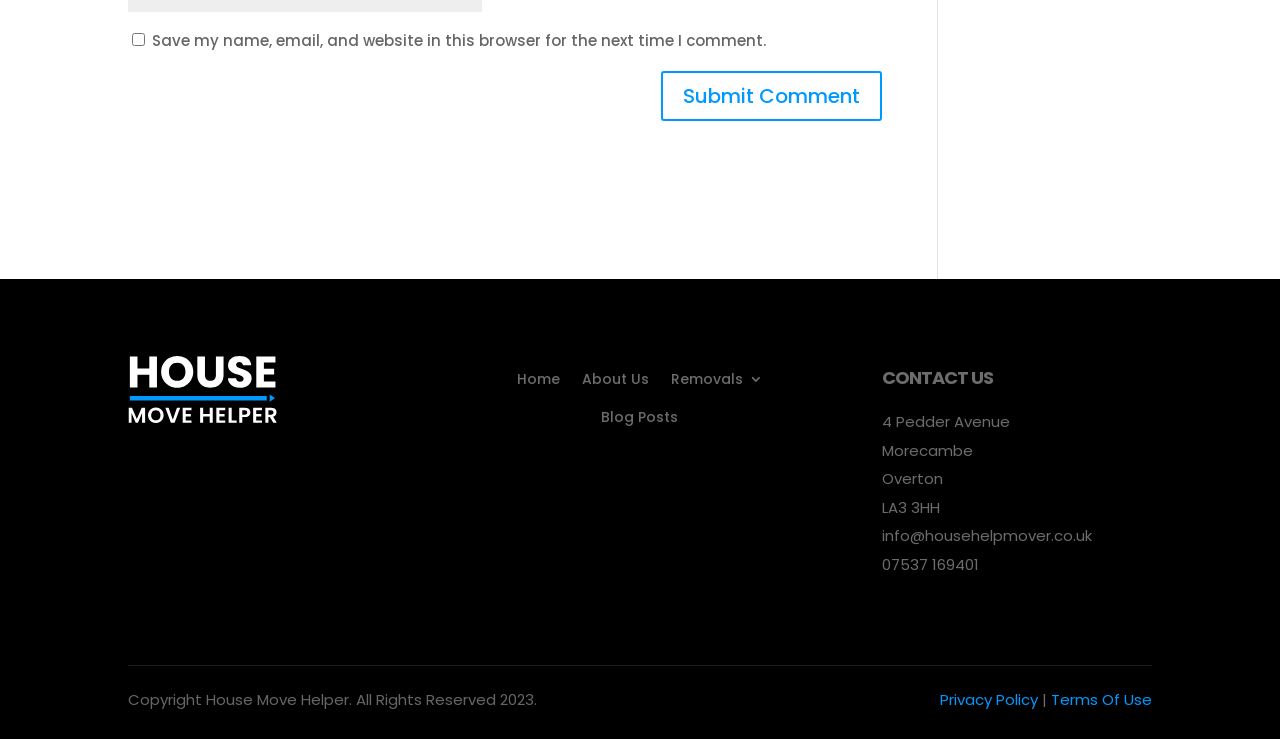What type of content is available on this website?
Based on the visual information, provide a detailed and comprehensive answer.

I found a link labeled 'Blog Posts' in the navigation menu, which suggests that the website contains blog posts. This implies that the website may have articles or other written content available to readers.